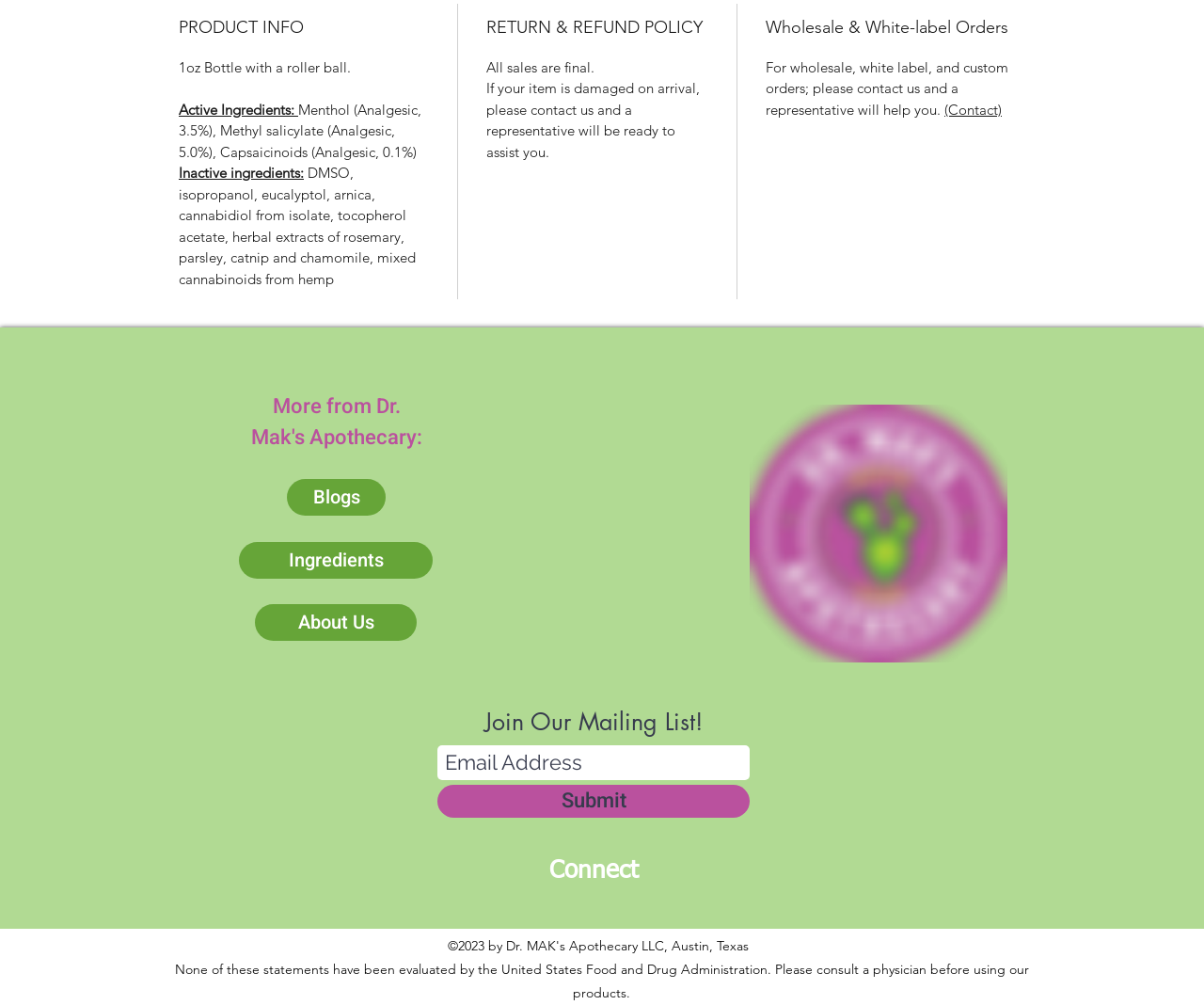Use one word or a short phrase to answer the question provided: 
Can I return the product?

No